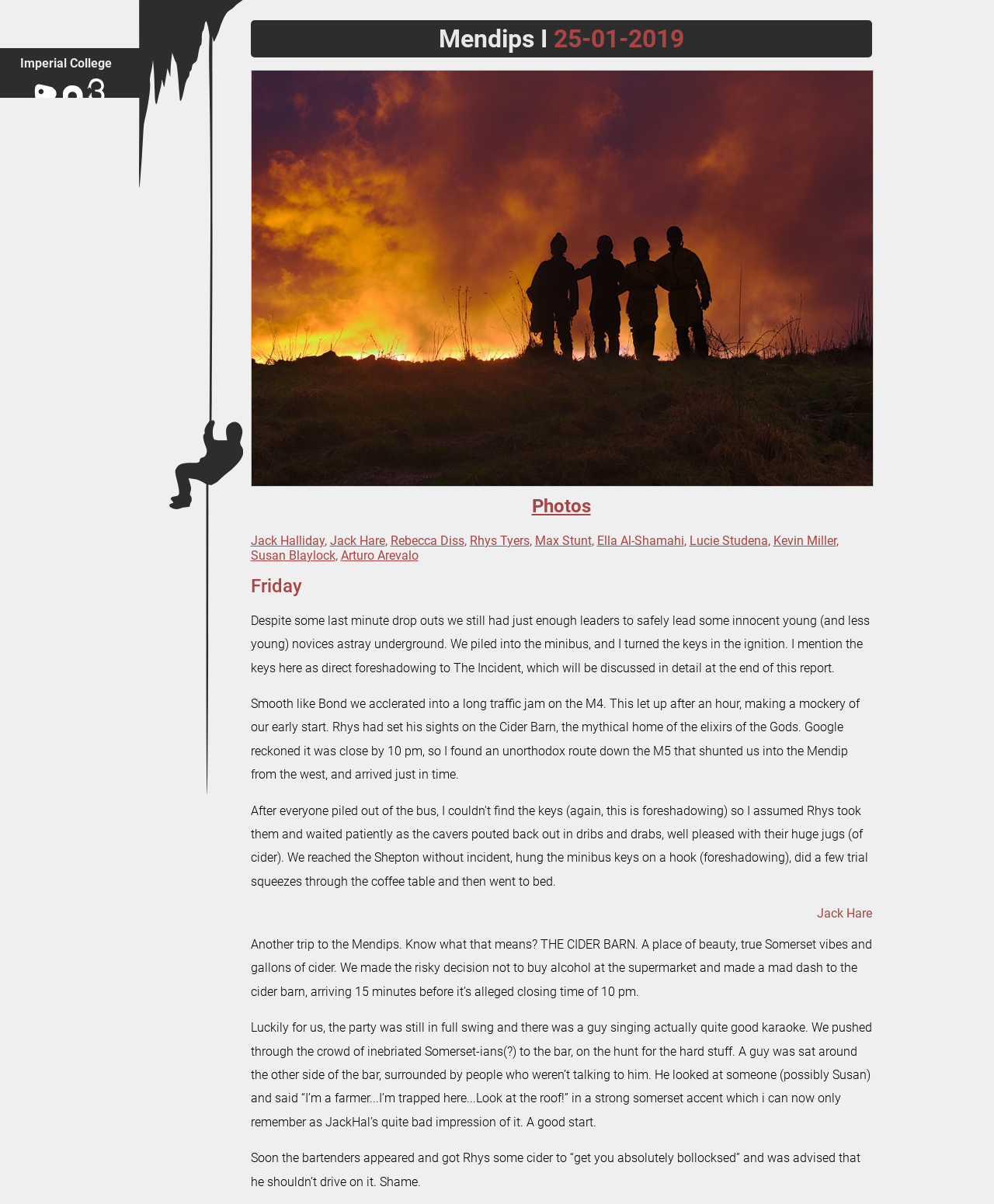Please identify the coordinates of the bounding box for the clickable region that will accomplish this instruction: "Click the 'Sign in' link".

[0.0, 0.115, 0.141, 0.137]